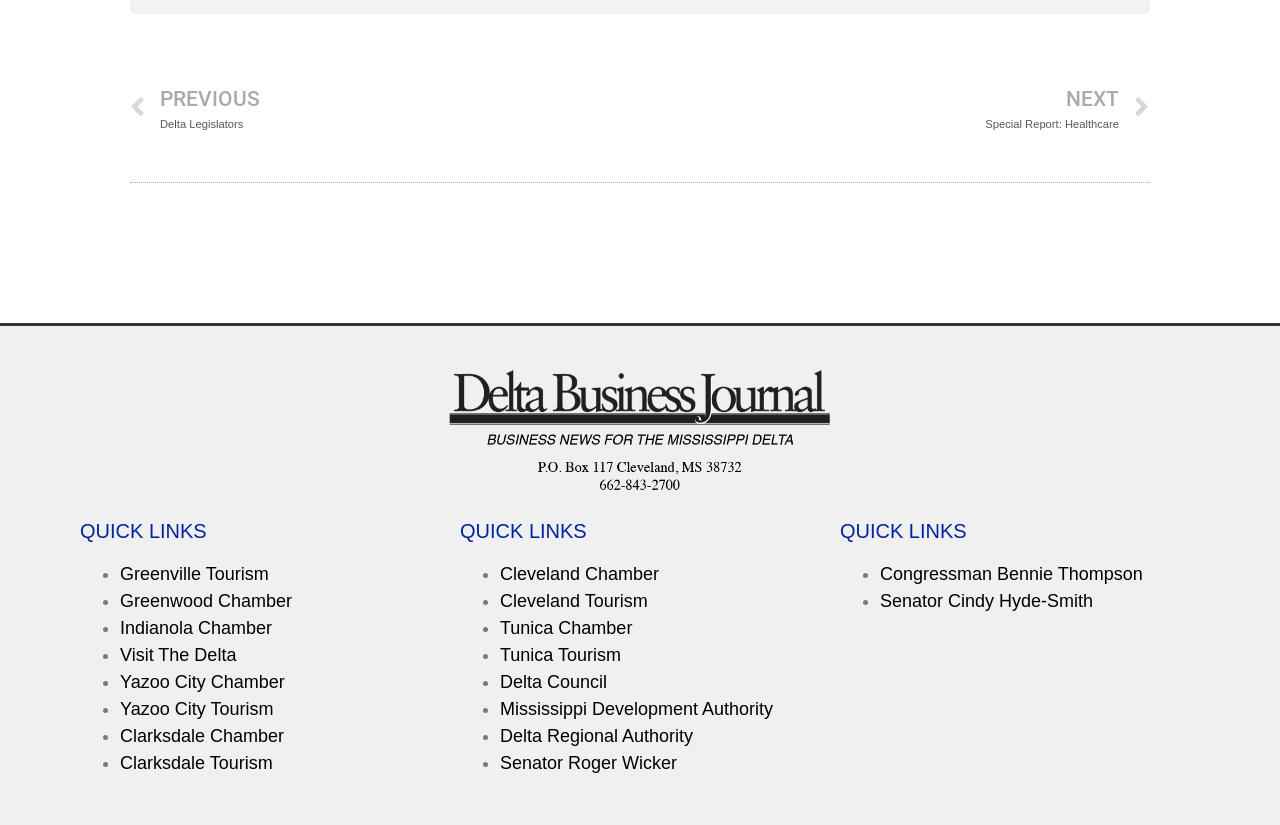Find and specify the bounding box coordinates that correspond to the clickable region for the instruction: "Click on NEXT to view Special Report: Healthcare Next".

[0.5, 0.102, 0.898, 0.16]